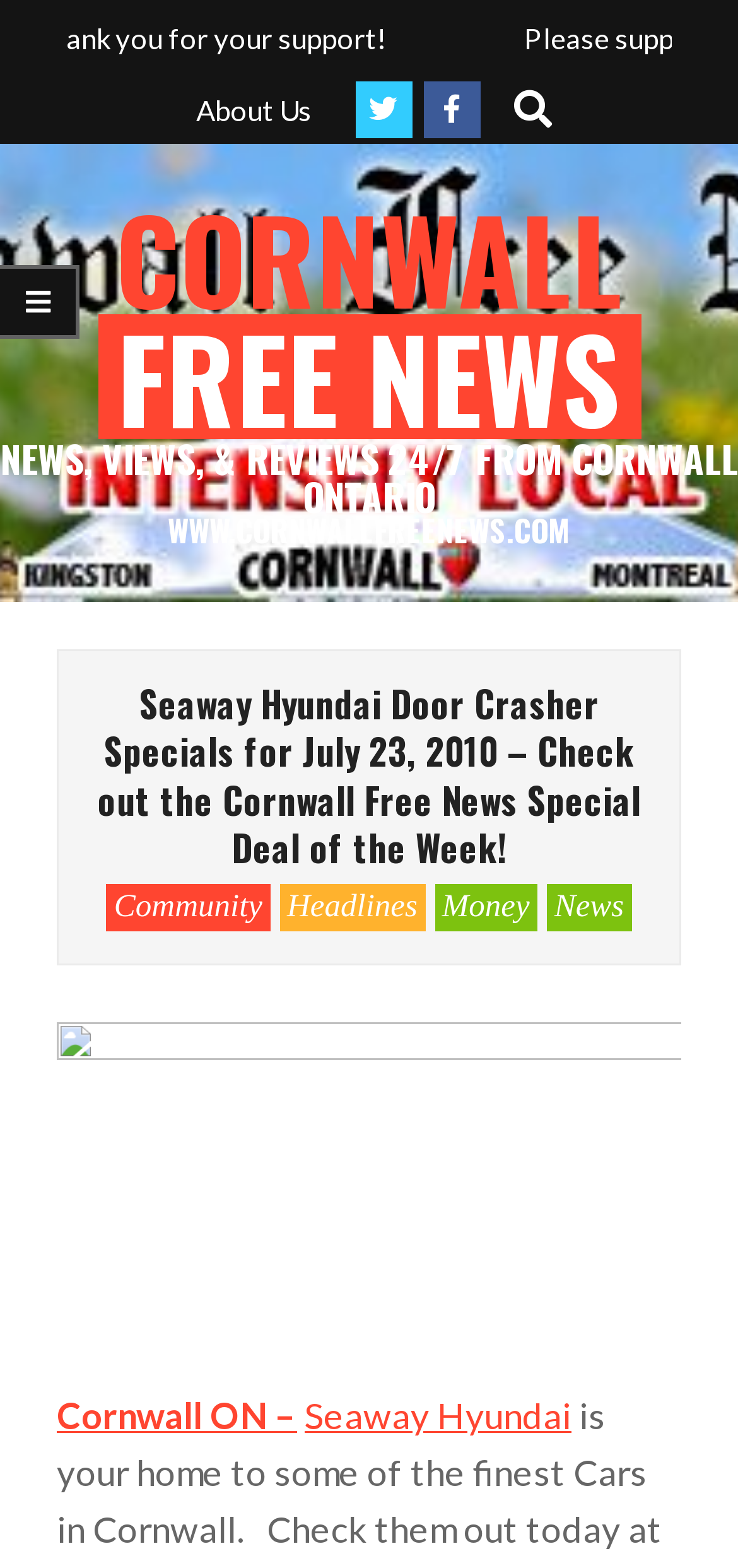Determine the bounding box coordinates of the region I should click to achieve the following instruction: "Check out Seaway Hyundai Door Crasher Specials". Ensure the bounding box coordinates are four float numbers between 0 and 1, i.e., [left, top, right, bottom].

[0.126, 0.433, 0.874, 0.556]